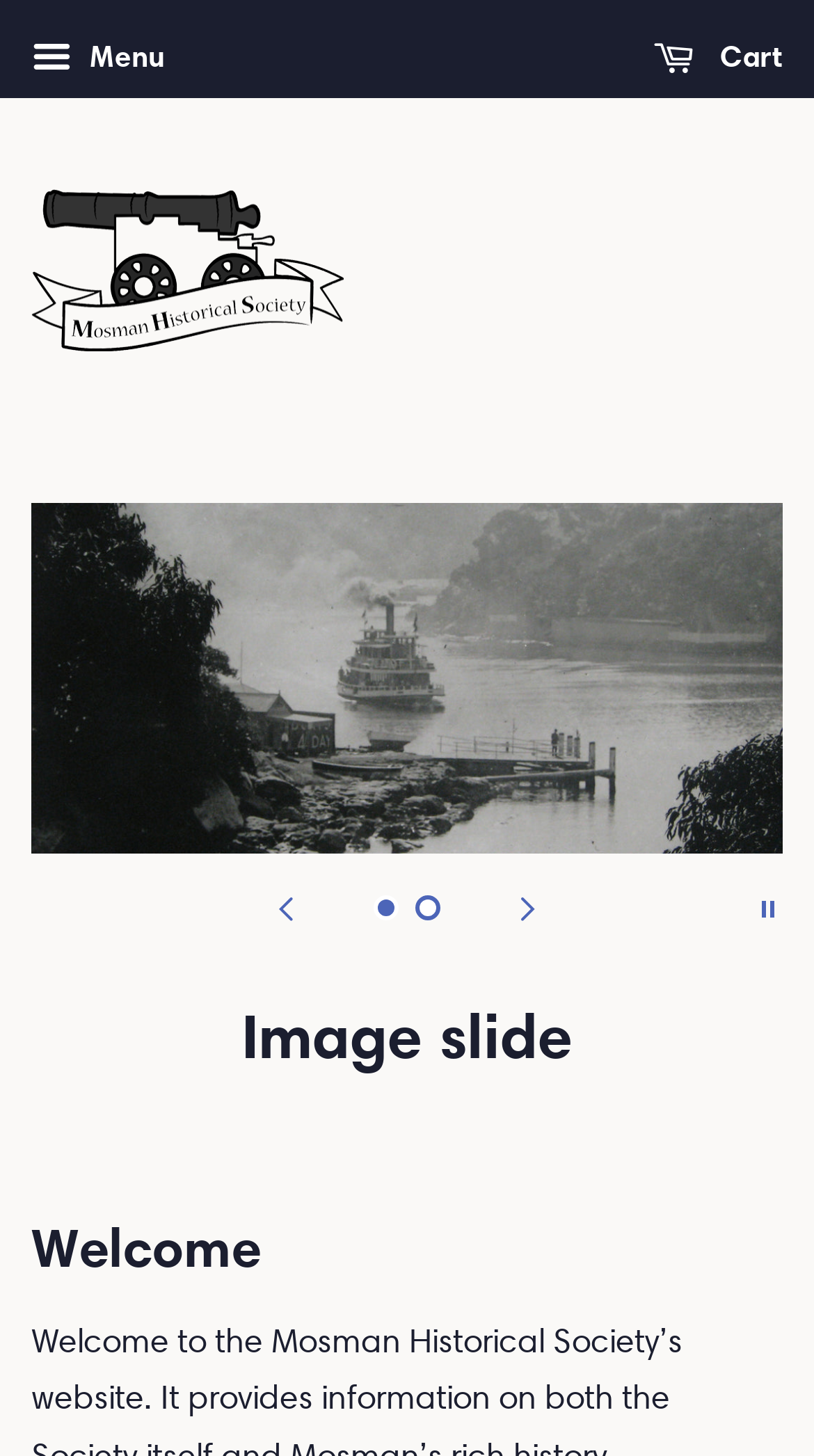Using the information in the image, give a detailed answer to the following question: How many slideshow controls are there?

There are three slideshow controls: 'Pause slideshow', 'Previous slide', and 'Next slide' buttons, which can be found in the region described as 'slideshow'.